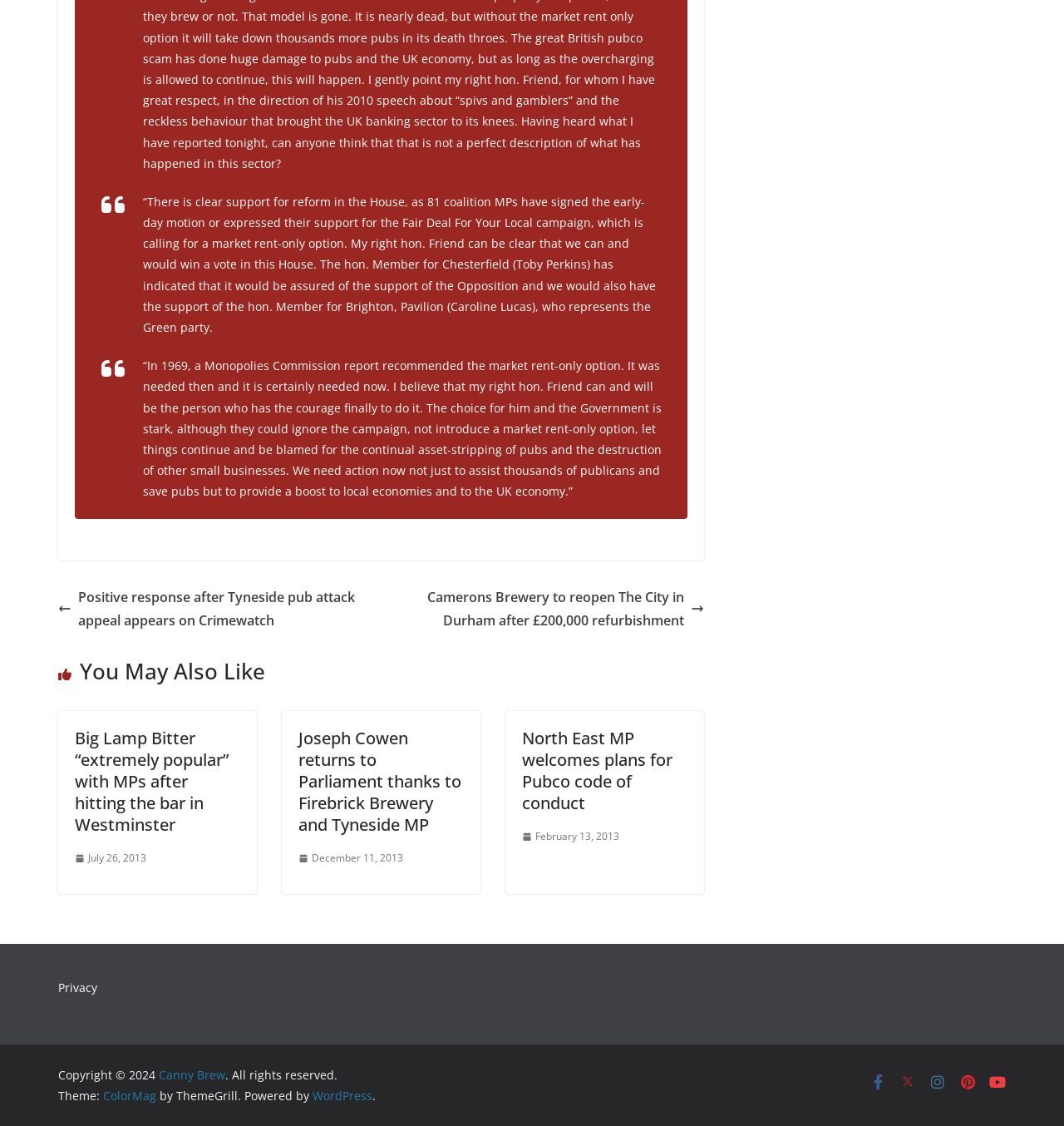Find the bounding box coordinates of the clickable area that will achieve the following instruction: "Go to 'Privacy'".

[0.055, 0.87, 0.091, 0.884]